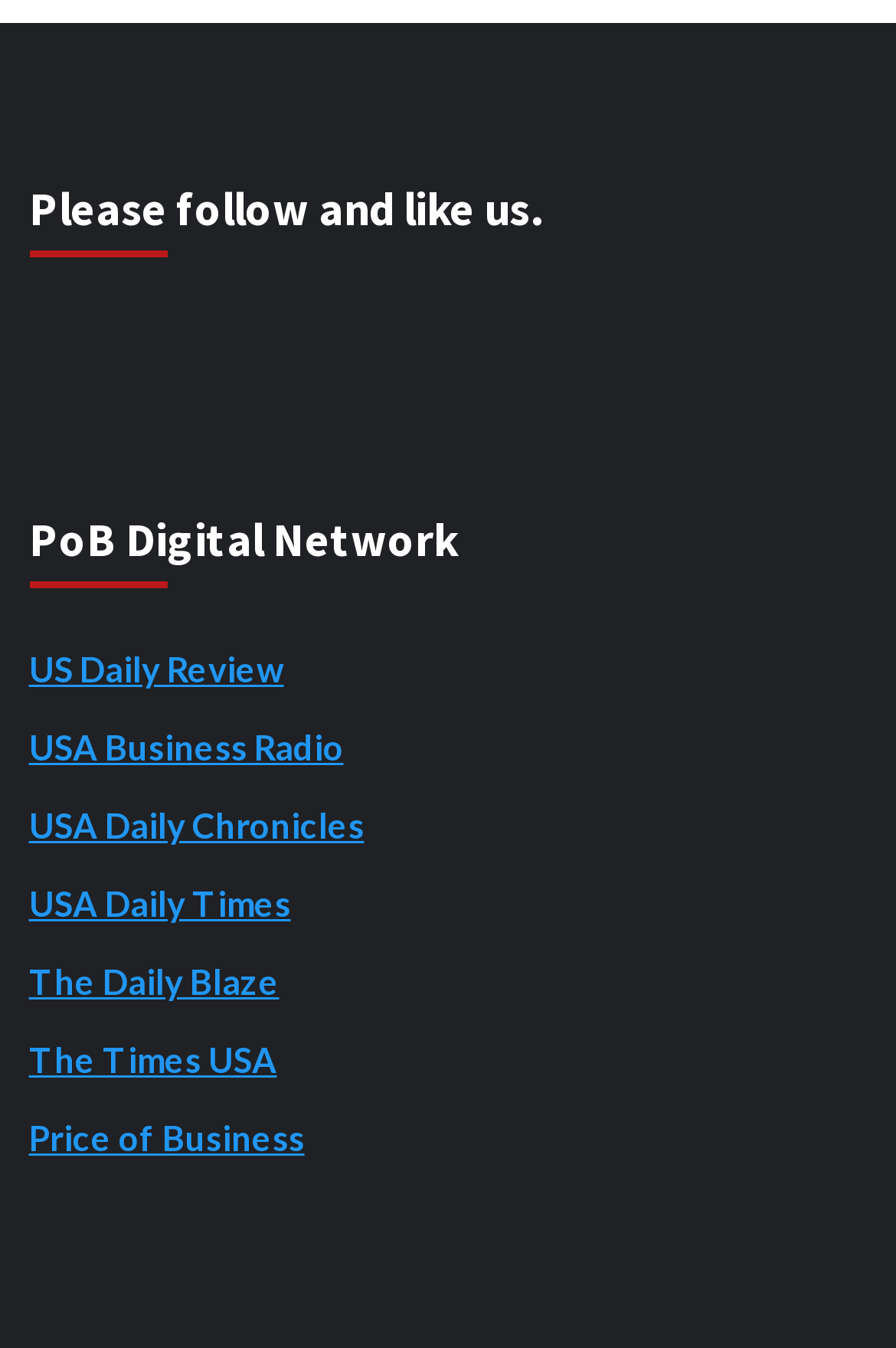Answer the question with a single word or phrase: 
How many websites are listed under PoB Digital Network?

6